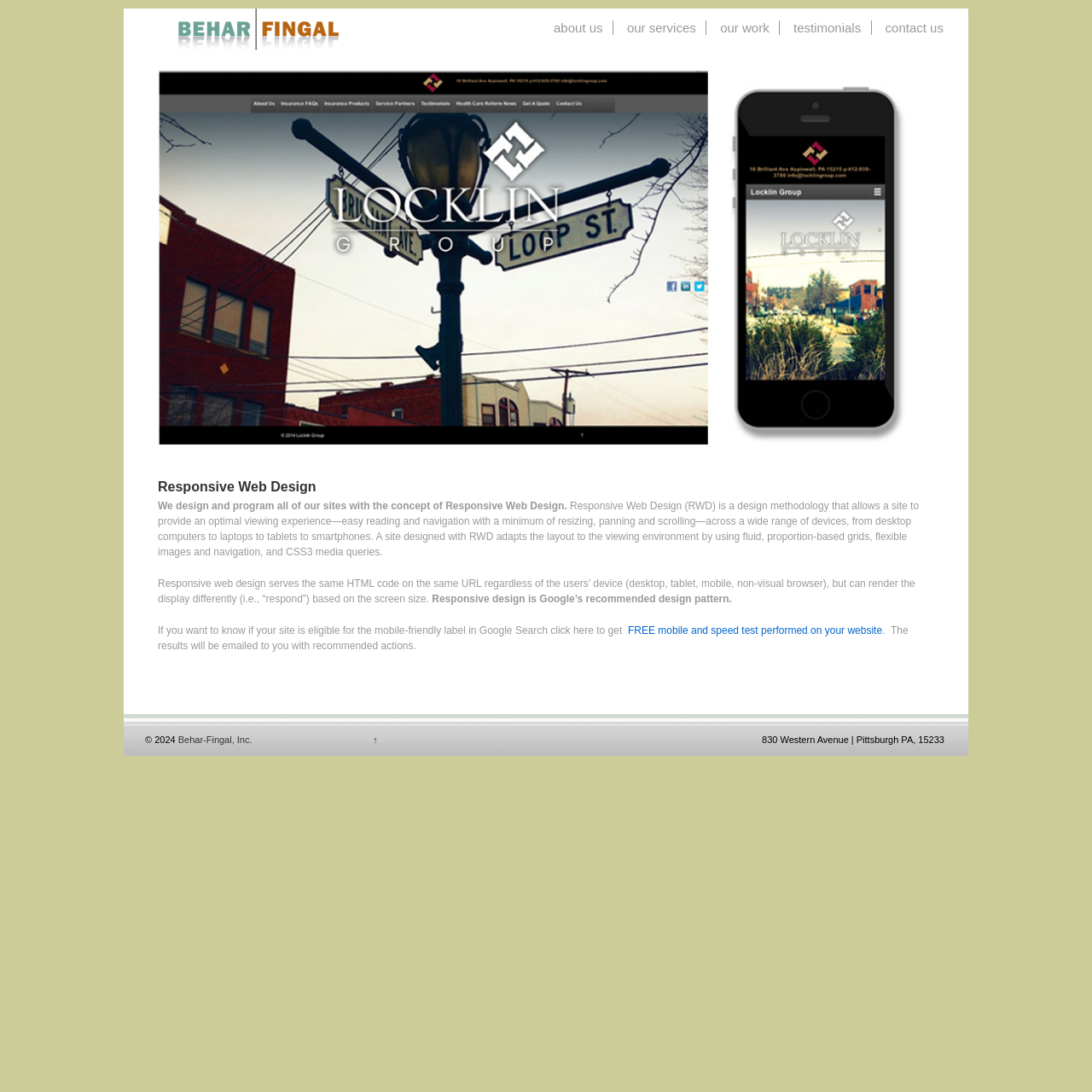Please determine the bounding box coordinates of the element's region to click in order to carry out the following instruction: "Click on the 'about us' link". The coordinates should be four float numbers between 0 and 1, i.e., [left, top, right, bottom].

[0.495, 0.019, 0.558, 0.032]